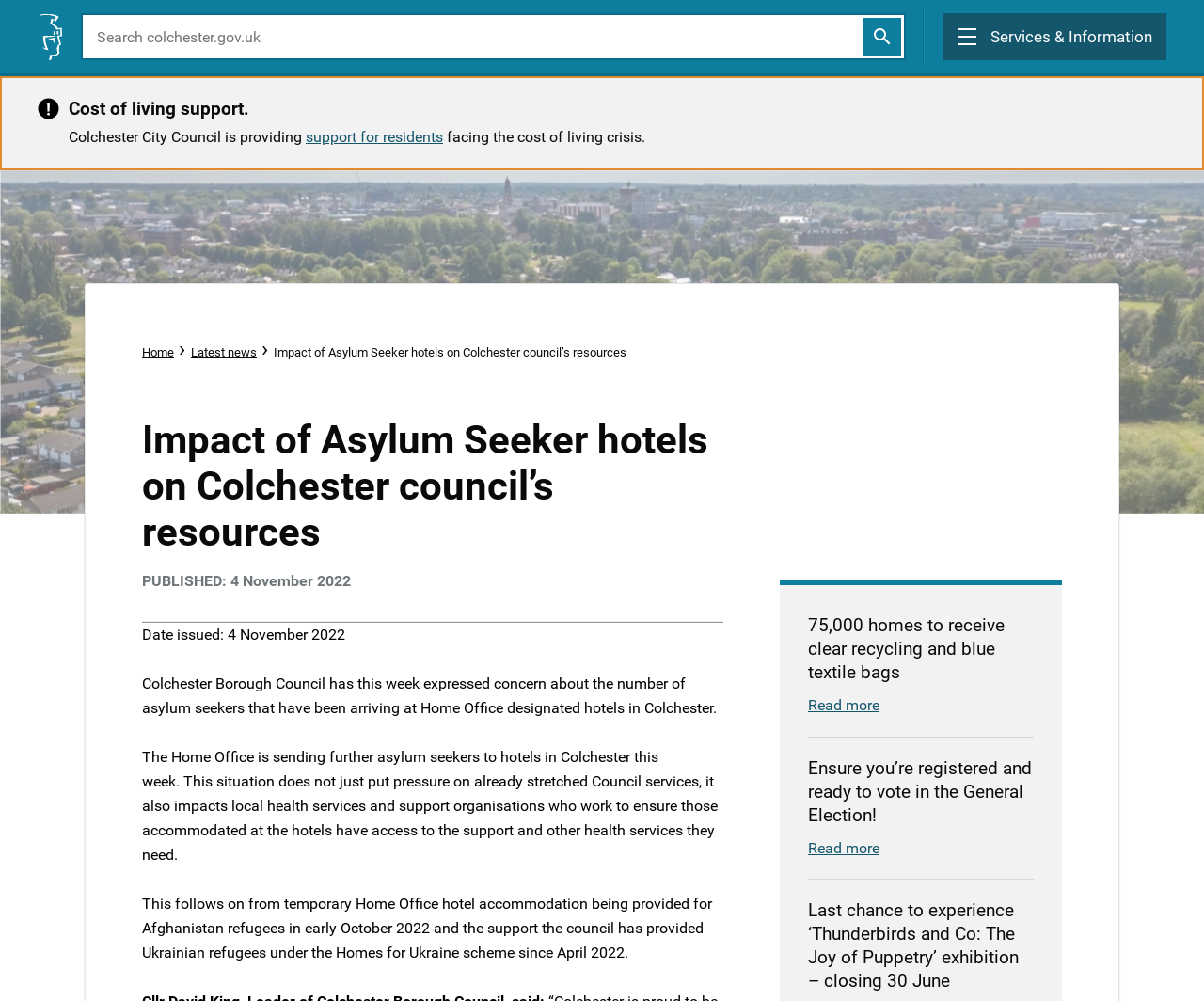Please give the bounding box coordinates of the area that should be clicked to fulfill the following instruction: "read more about cost of living support". The coordinates should be in the format of four float numbers from 0 to 1, i.e., [left, top, right, bottom].

[0.254, 0.128, 0.368, 0.146]